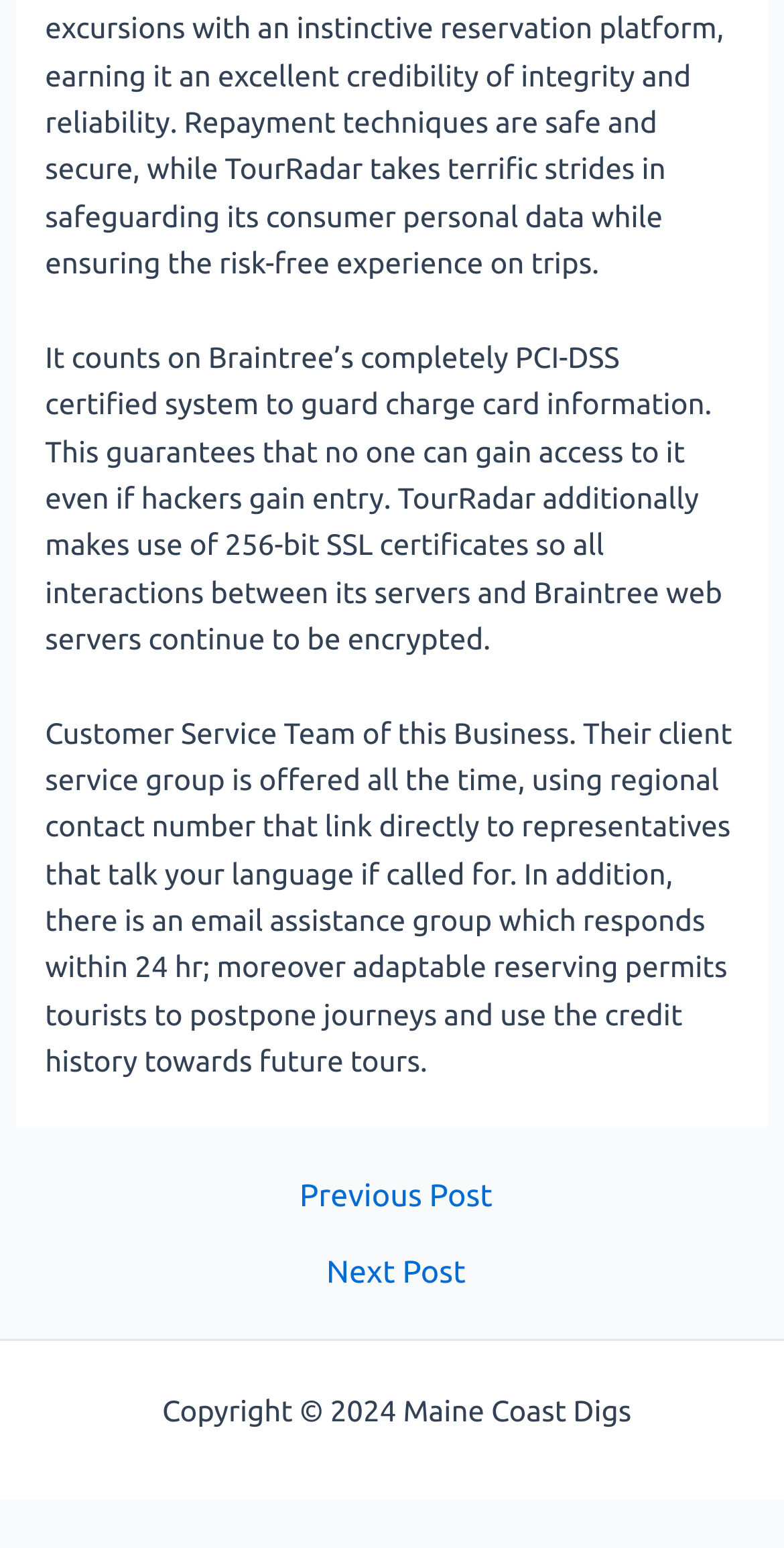What is the purpose of the 'Previous Post' and 'Next Post' links?
Give a comprehensive and detailed explanation for the question.

The links 'Previous Post' and 'Next Post' are part of the navigation element with bounding box coordinates [0.02, 0.729, 0.98, 0.837], and the StaticText element with bounding box coordinates [0.018, 0.76, 0.195, 0.812] is labeled as 'Post navigation', indicating that these links are used for navigating between posts.